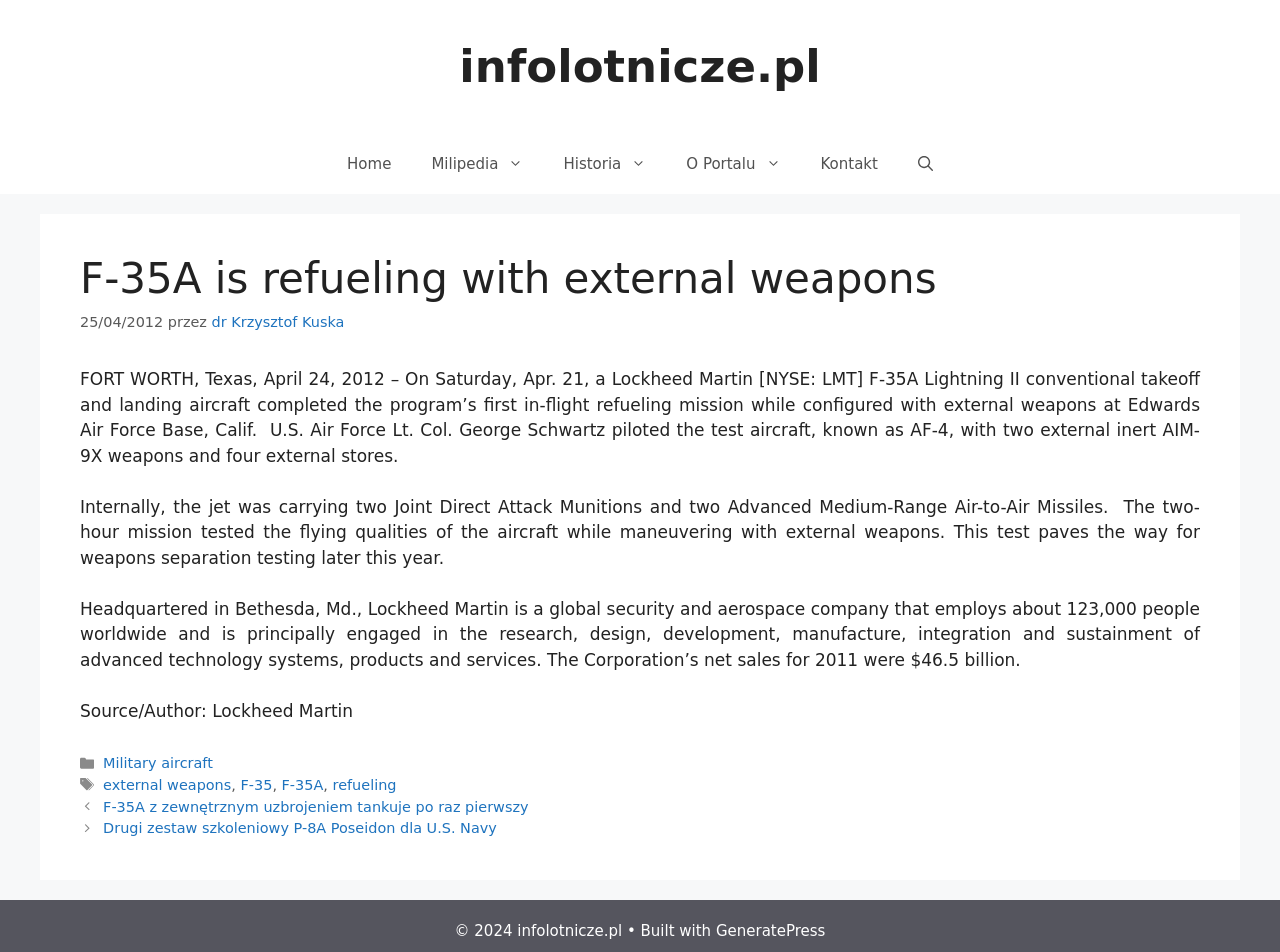Locate the primary headline on the webpage and provide its text.

F-35A is refueling with external weapons